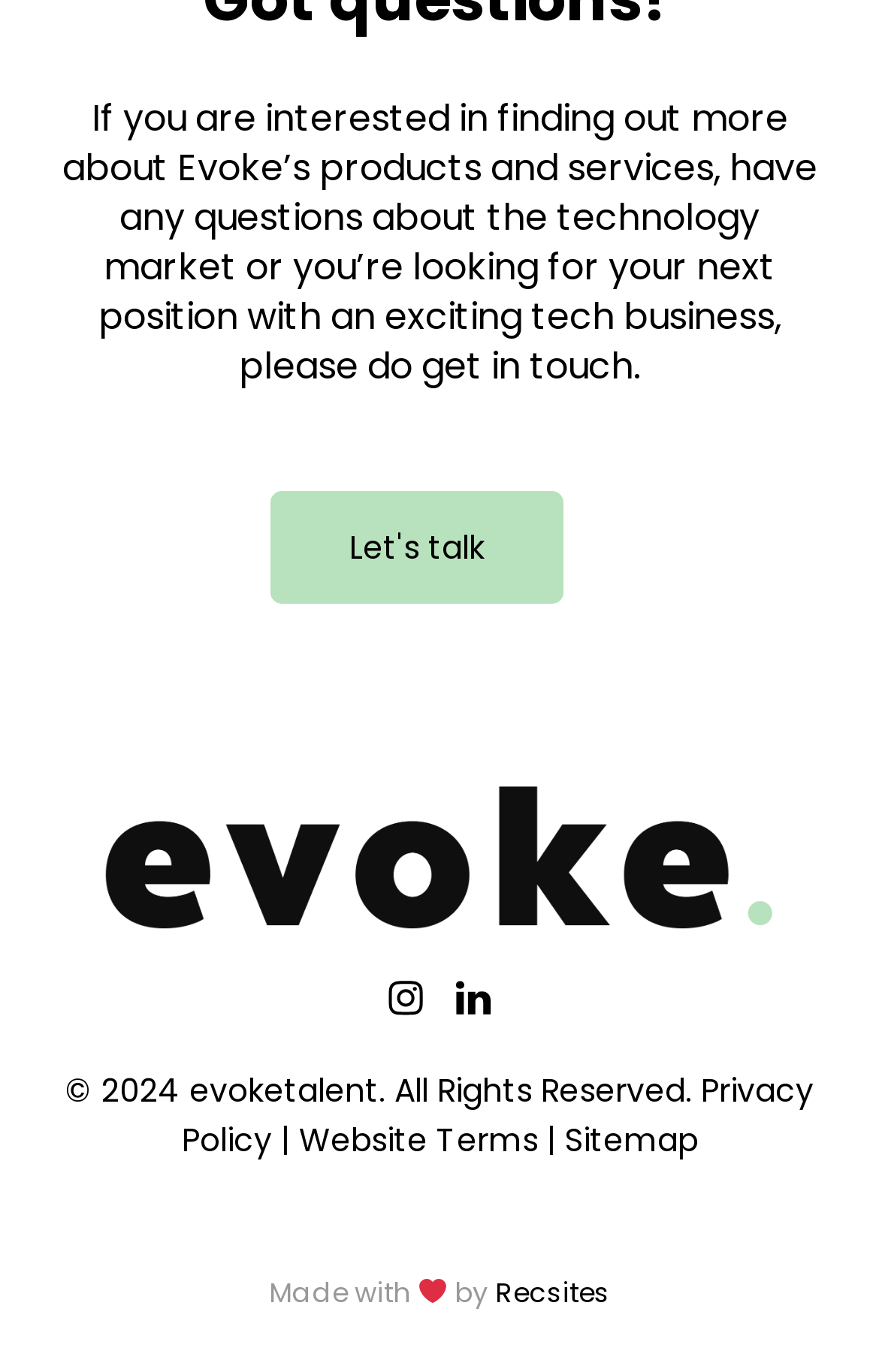Can you give a comprehensive explanation to the question given the content of the image?
What is the symbol displayed next to 'Made with'?

The static text 'Made with' is followed by an image of a heart symbol (❤️), which is often used to represent love or appreciation. In this context, it may indicate that the website was made with love or care.